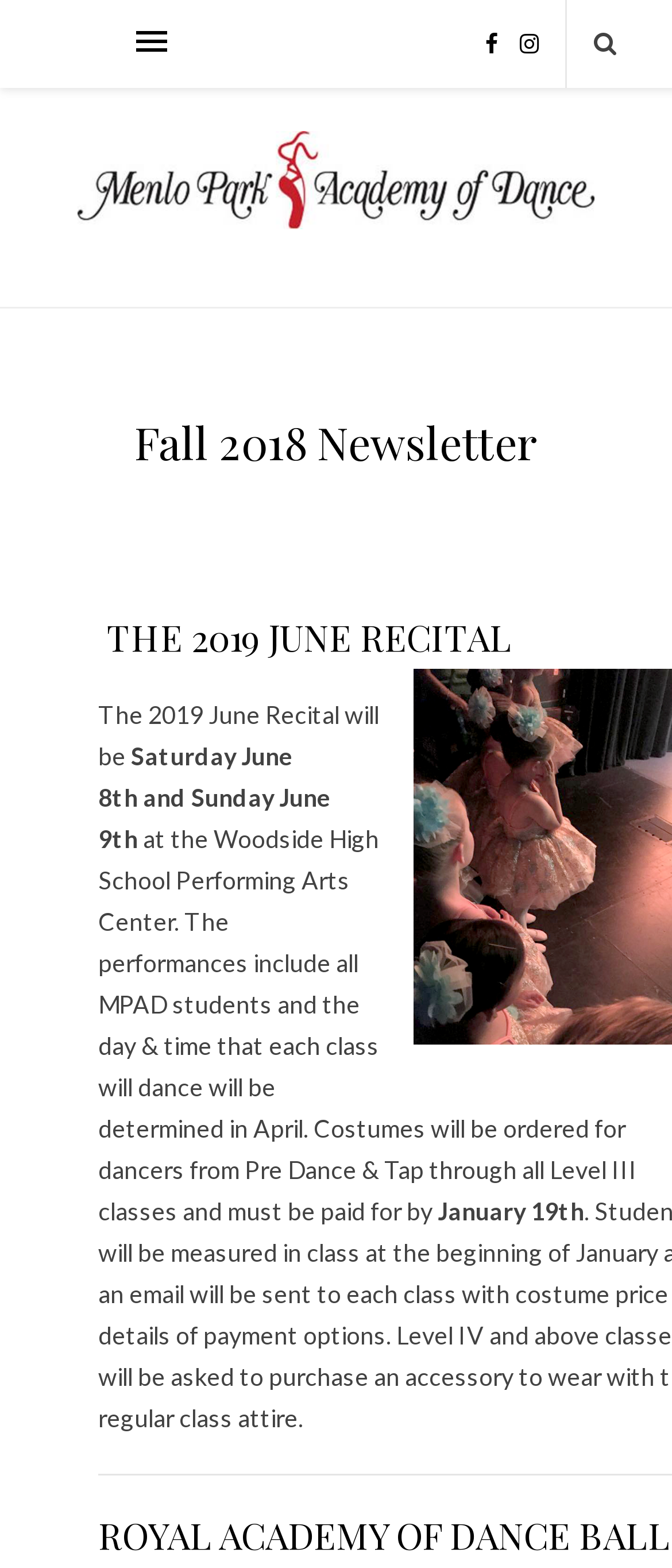Based on the image, please respond to the question with as much detail as possible:
What is the title of the newsletter?

The title of the newsletter is found in the heading element, which is 'Fall 2018 Newsletter'. This is a separate heading element from the academy's name, indicating that it is a specific newsletter.